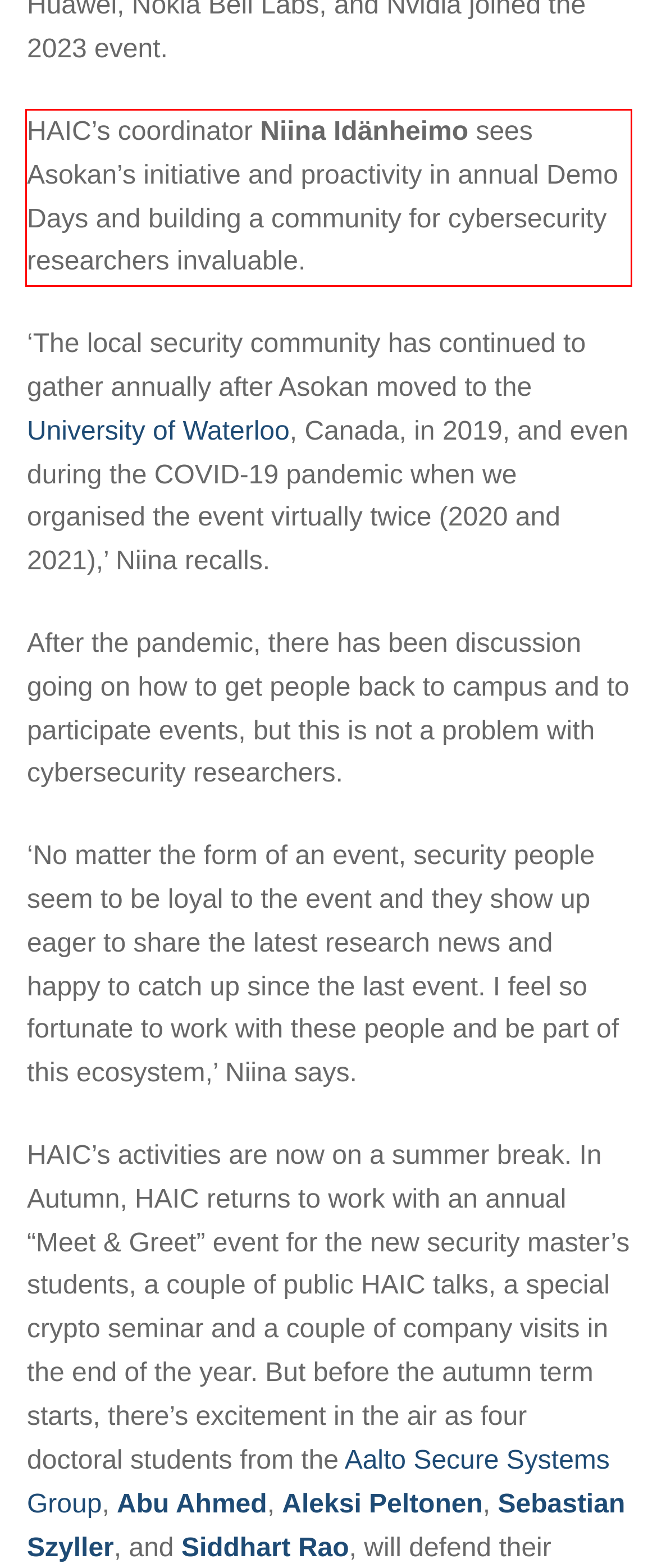You have a screenshot of a webpage with a UI element highlighted by a red bounding box. Use OCR to obtain the text within this highlighted area.

HAIC’s coordinator Niina Idänheimo sees Asokan’s initiative and proactivity in annual Demo Days and building a community for cybersecurity researchers invaluable.